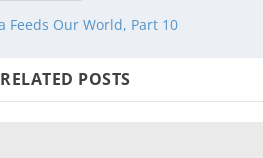Describe every aspect of the image in depth.

The image titled "Ana Feeds Our World, Part 15" is part of a series focusing on topics related to algae and its potential benefits in nutrient cycling. Positioned within the section labeled "RELATED POSTS," this image draws attention to the ongoing exploration of how algae can contribute to sustainable solutions for various ecological challenges. The context highlights the significance of the series while inviting viewers to delve further into the content surrounding algae innovations and their implications for environmental health.